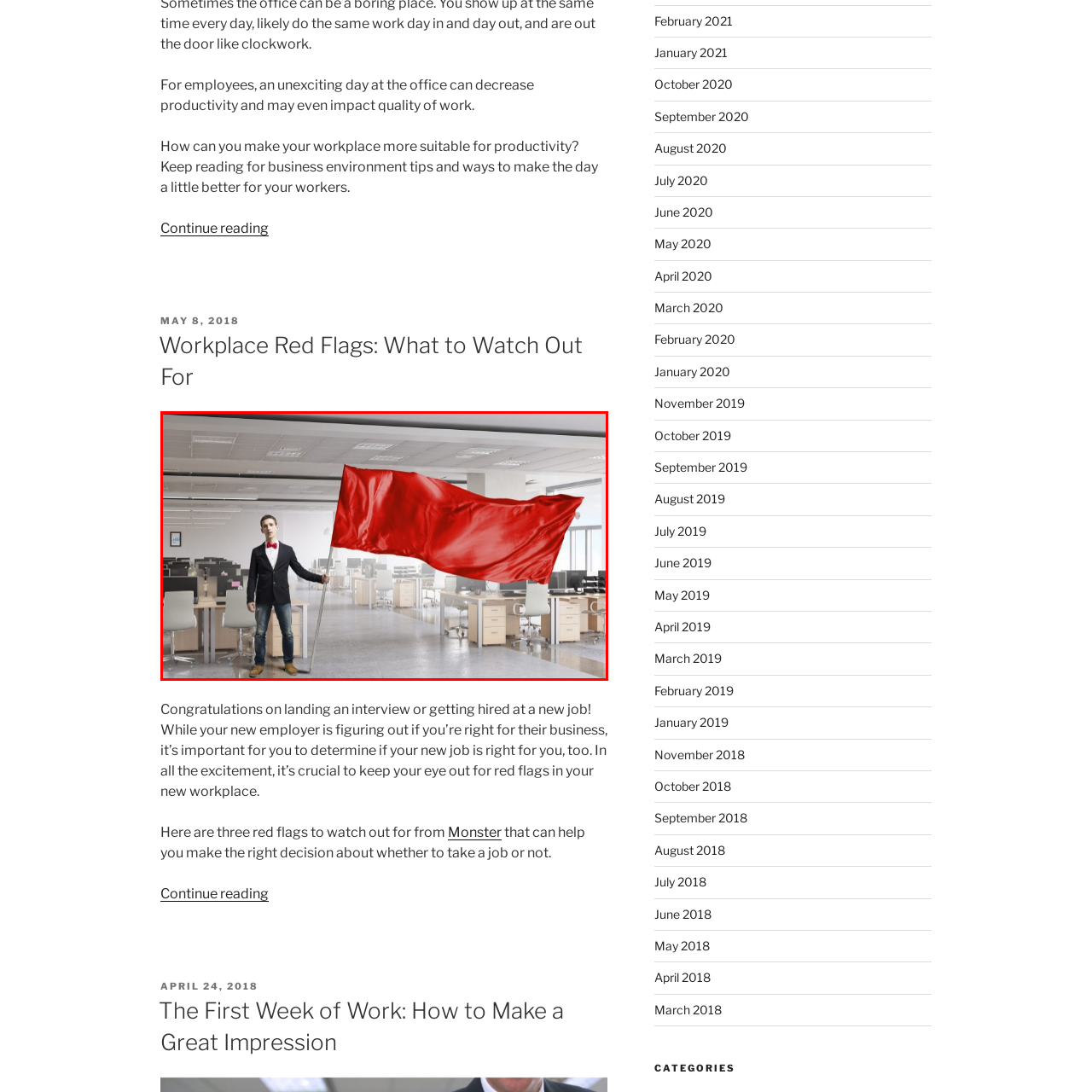Examine the portion of the image marked by the red rectangle, What is the purpose of the image? Answer concisely using a single word or phrase.

To urge viewers to consider workplace issues